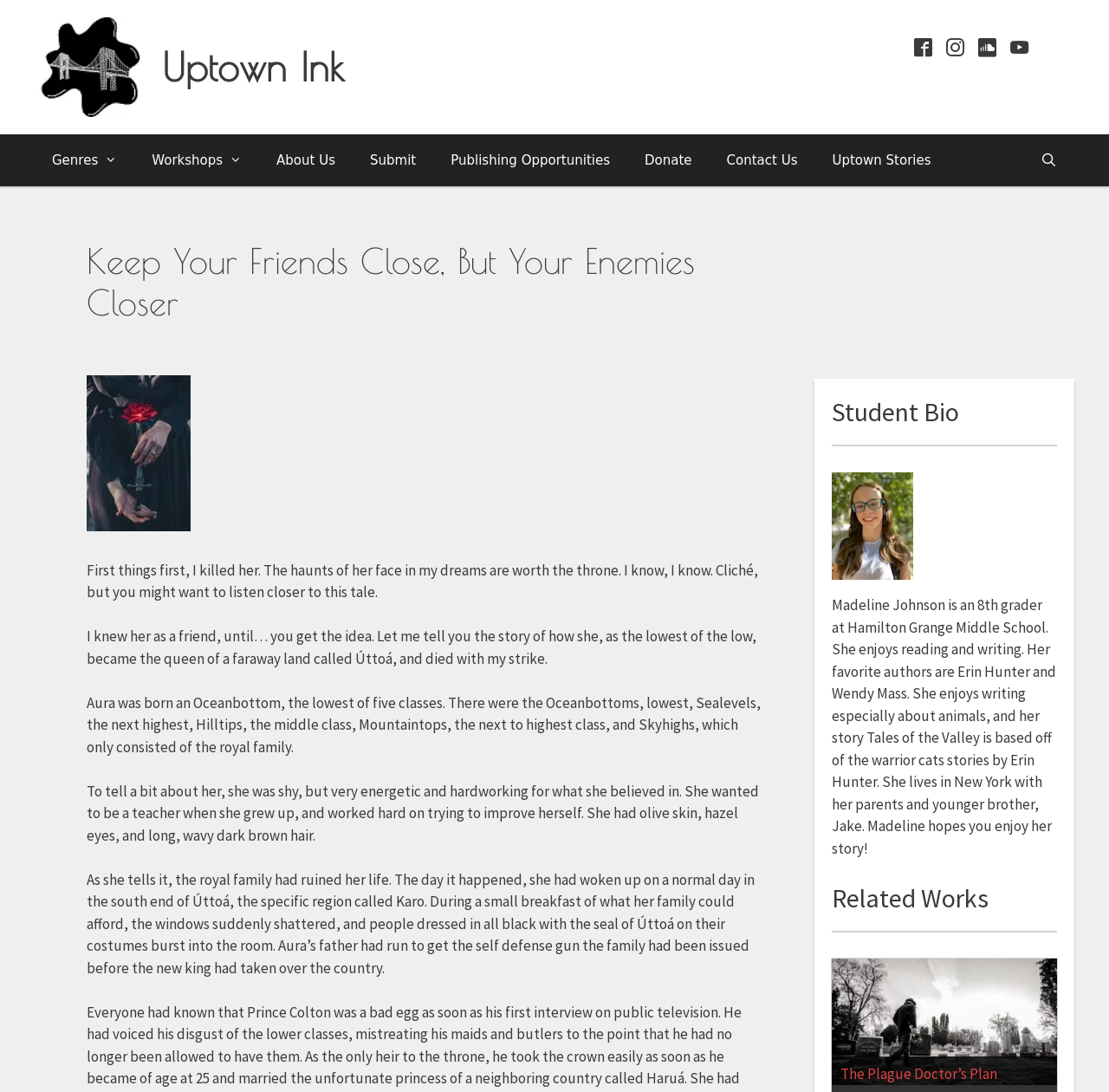Give a detailed explanation of the elements present on the webpage.

The webpage is about Uptown Ink, a platform that features stories and writings from students. At the top of the page, there is a banner with social media links to Uptown Ink's Facebook, Instagram, SoundCloud, and YouTube accounts. Below the banner, there is a navigation menu with links to various sections, including Genres, Workshops, About Us, Submit, Publishing Opportunities, Donate, Contact Us, and Uptown Stories.

The main content of the page is a story titled "Keep Your Friends Close, But Your Enemies Closer" by an 8th-grade student, Madeline Johnson. The story is divided into several paragraphs, which describe the life of a character named Aura, who was born into a lower-class family in a faraway land called Úttoá. The story tells of Aura's struggles and her eventual rise to become the queen of Úttoá.

To the right of the story, there is a section titled "Student Bio" that provides information about the author, Madeline Johnson, including her school, interests, and favorite authors. Below the student bio, there is a section titled "Related Works" that features a link to another story, "The Plague Doctor's Plan", along with an image.

Throughout the page, there are several images, including the Uptown Ink logo and an image associated with the "Related Works" section. The overall layout of the page is clean and easy to navigate, with clear headings and concise text.